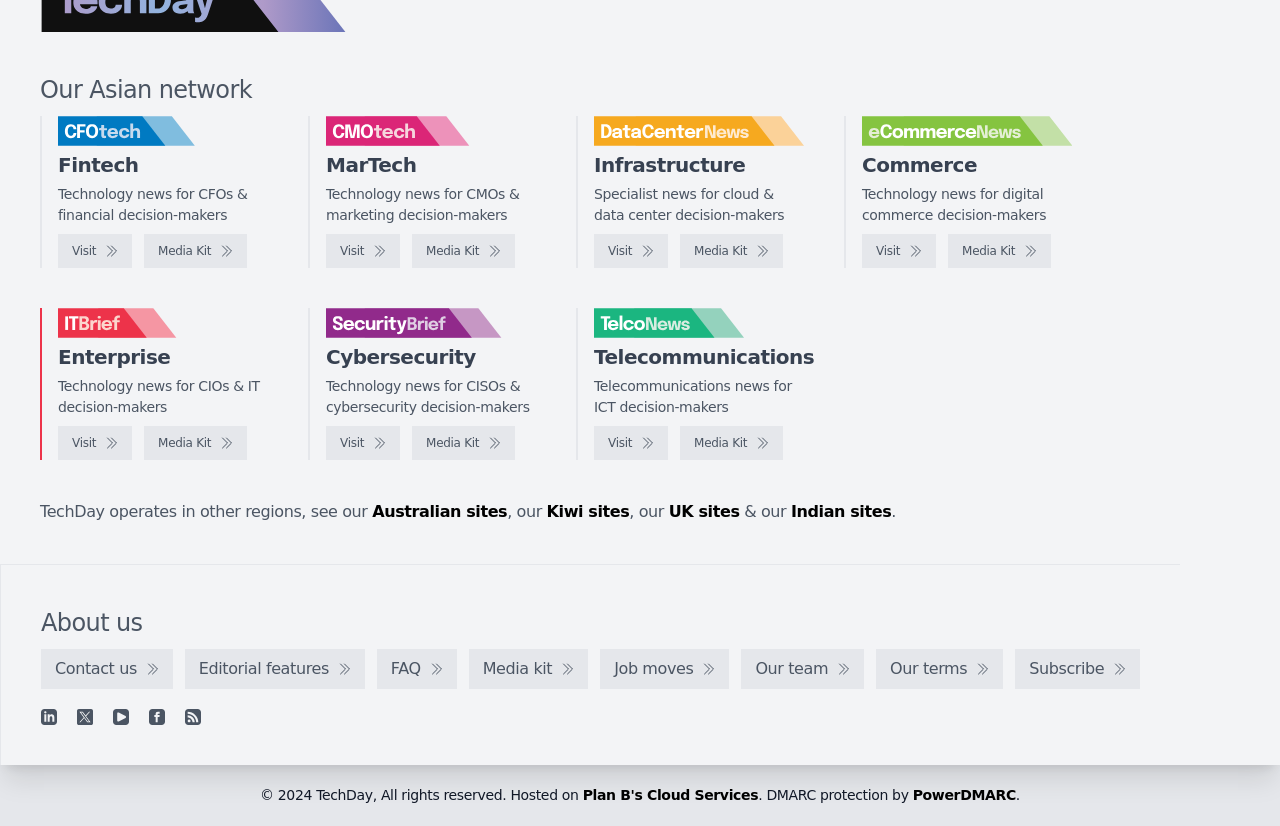Observe the image and answer the following question in detail: What is the main topic of this website?

Based on the various logos and descriptions on the webpage, it appears that this website is a collection of technology news websites, each catering to a specific domain such as fintech, martech, infrastructure, etc.